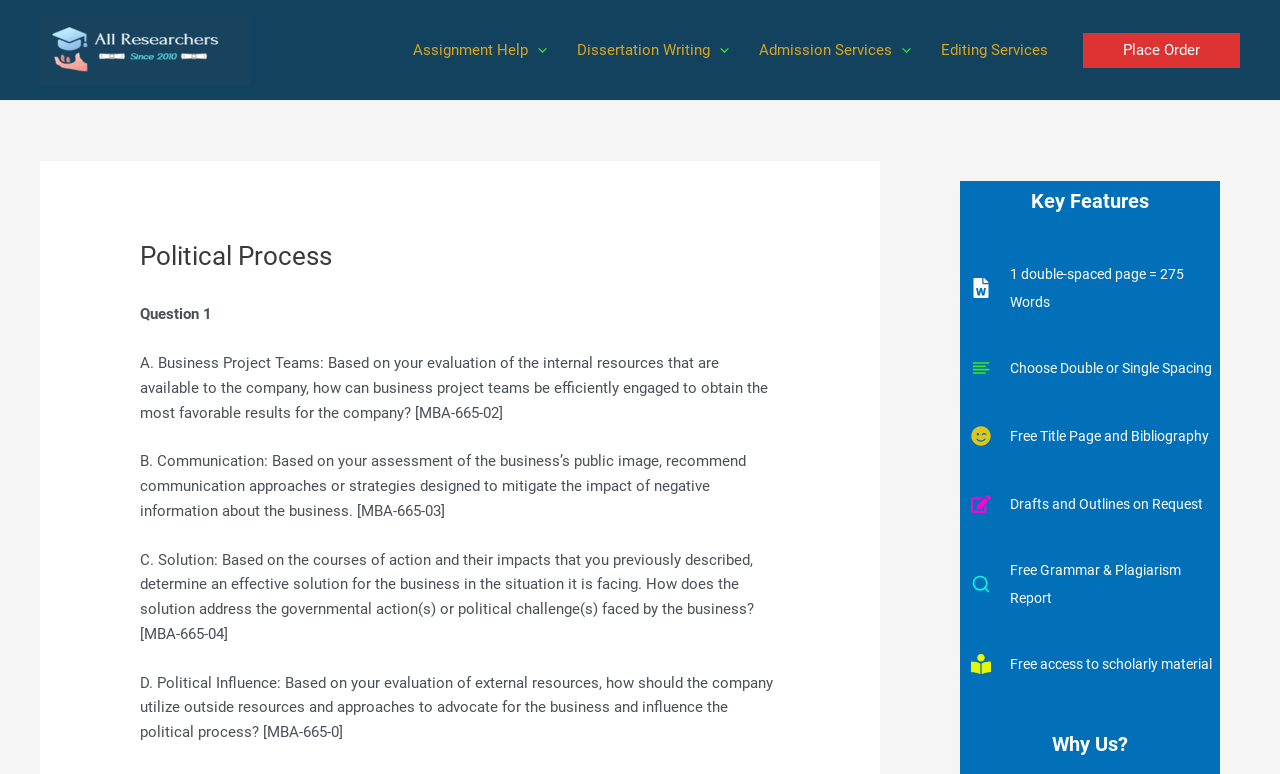What is provided for free with the service?
Based on the screenshot, give a detailed explanation to answer the question.

The webpage mentions that a 'Free Title Page and Bibliography' is provided with the service, along with other free features such as drafts and outlines on request, grammar and plagiarism report, and access to scholarly material.